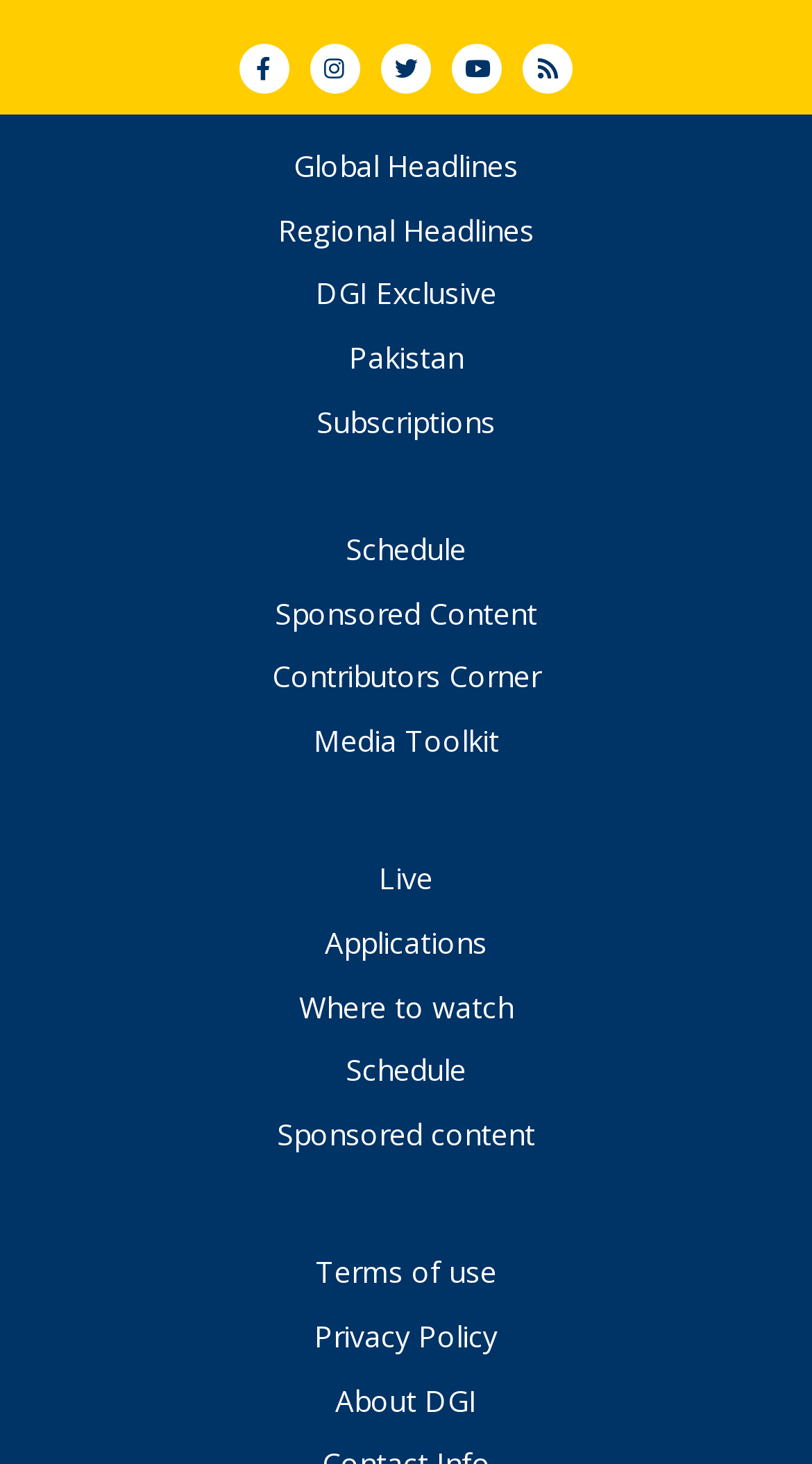Highlight the bounding box coordinates of the region I should click on to meet the following instruction: "Read about DGI".

[0.413, 0.942, 0.587, 0.969]